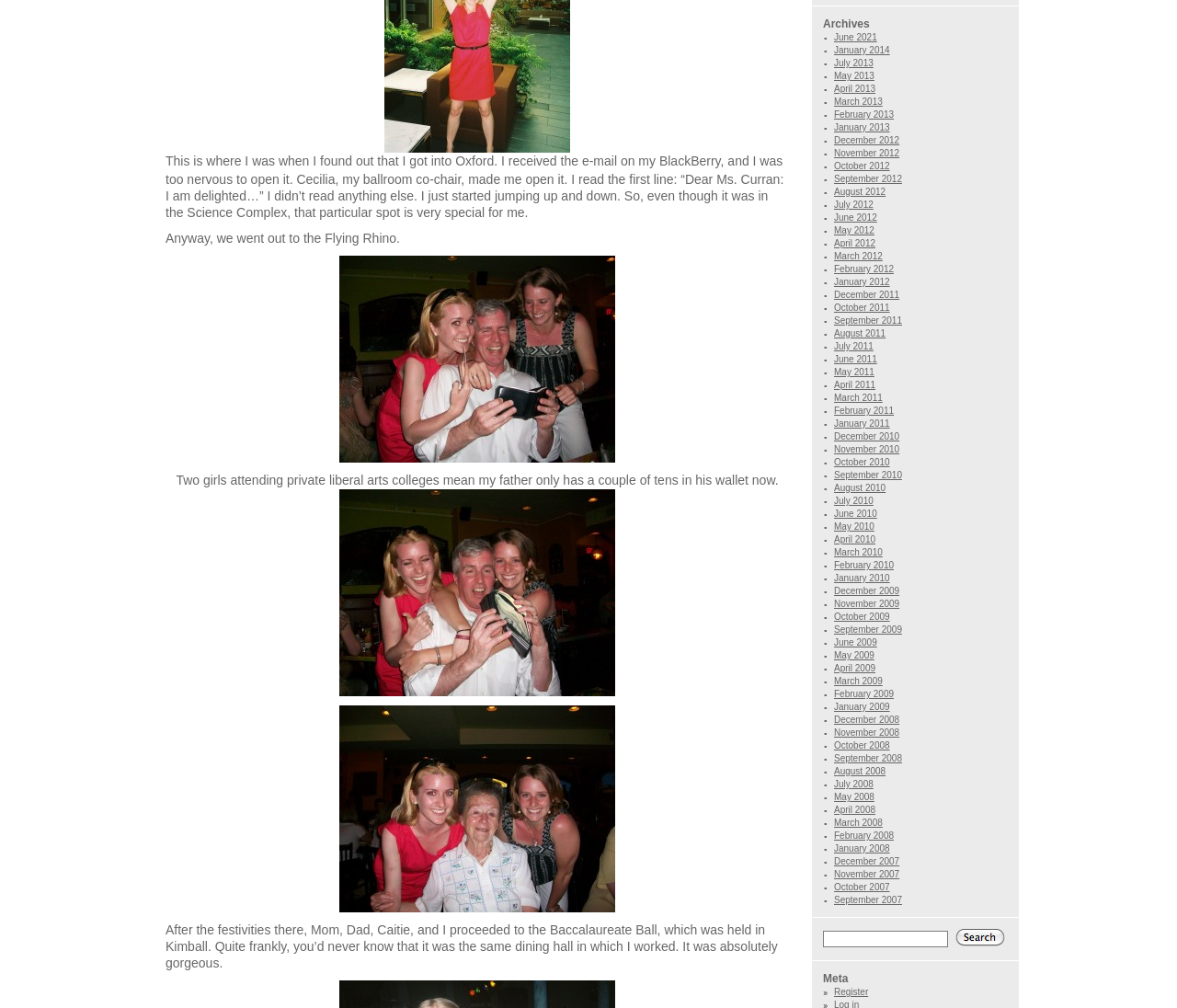Find and provide the bounding box coordinates for the UI element described with: "title="Memere"".

[0.288, 0.796, 0.523, 0.807]